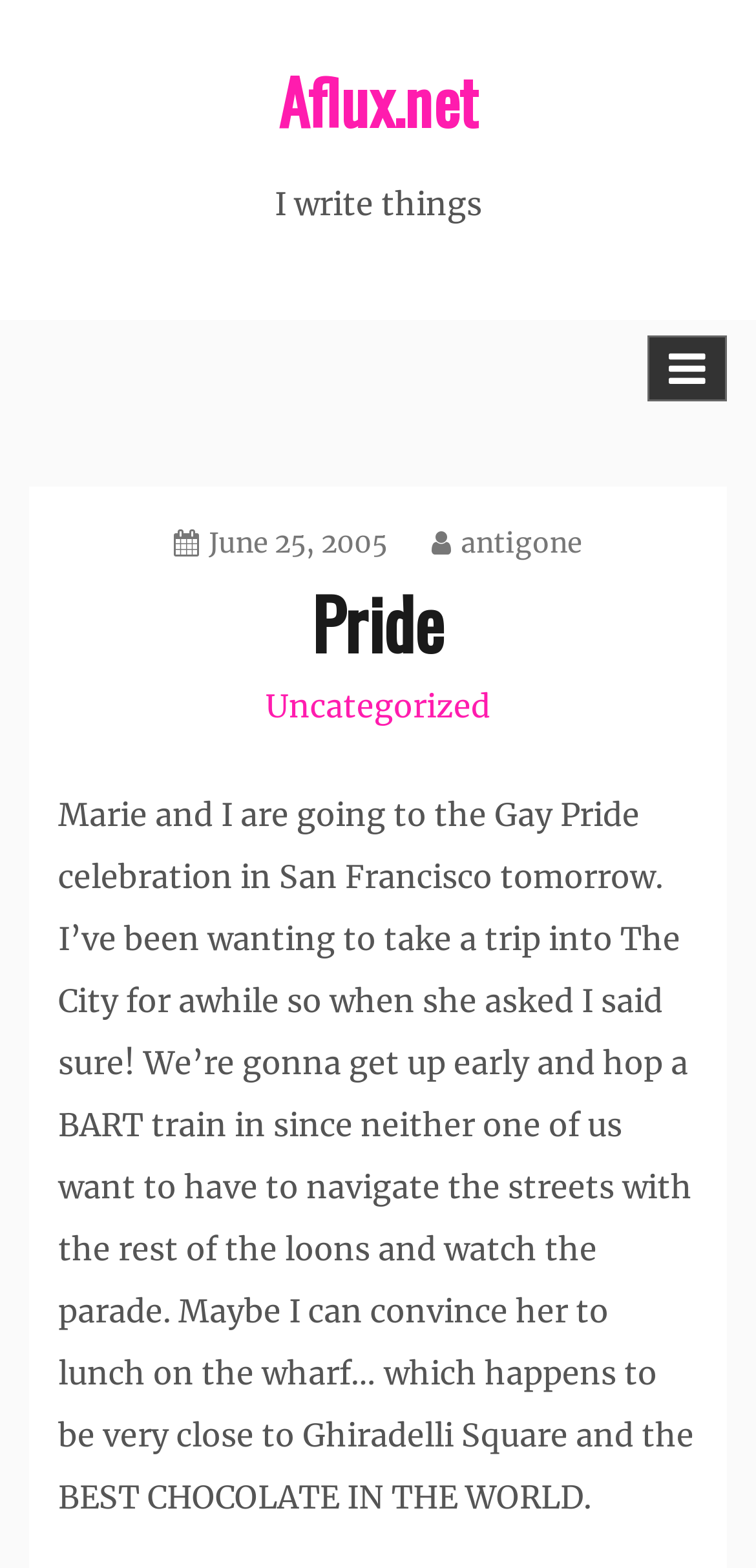Please use the details from the image to answer the following question comprehensively:
What is the author's favorite chocolate?

In the text content, the author mentions that they might convince Marie to lunch on the wharf, which is close to Ghiradelli Square, and they describe it as the 'BEST CHOCOLATE IN THE WORLD'.